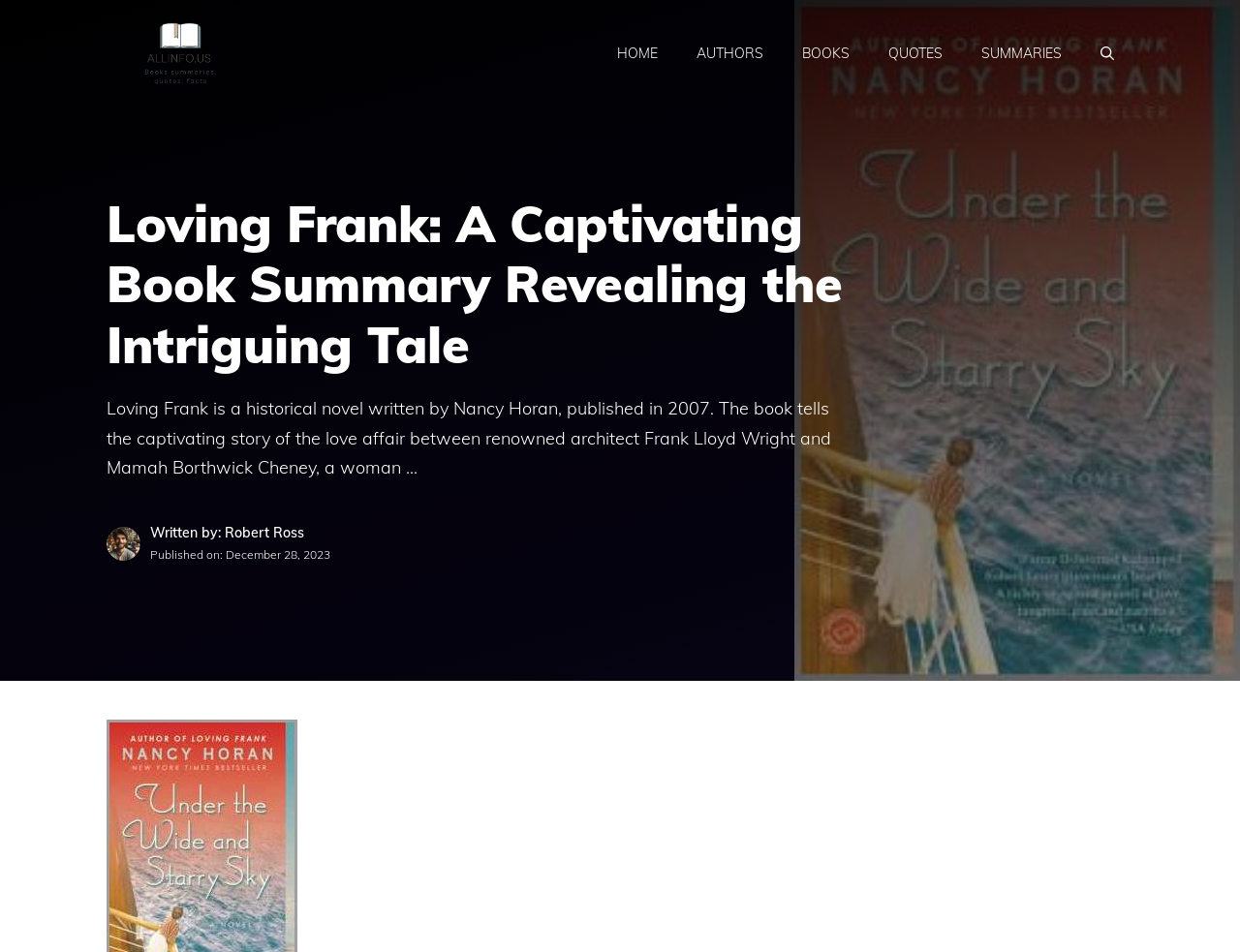Who is the author of the article on this webpage?
Examine the image and provide an in-depth answer to the question.

I found this information by reading the text on the webpage, which states 'Written by: Robert Ross'.